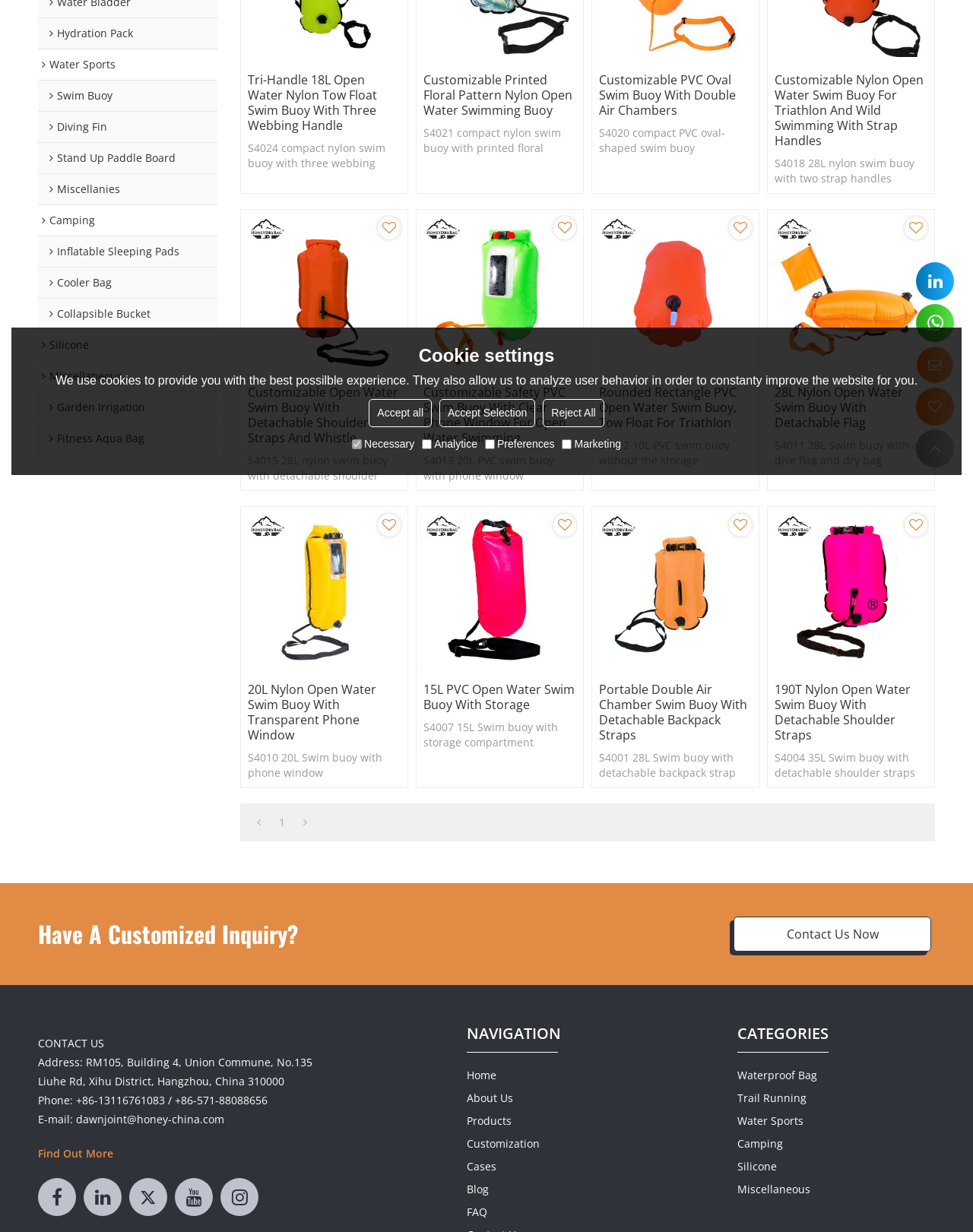Identify the bounding box for the UI element specified in this description: "title="Follow facebook"". The coordinates must be four float numbers between 0 and 1, formatted as [left, top, right, bottom].

[0.039, 0.956, 0.078, 0.987]